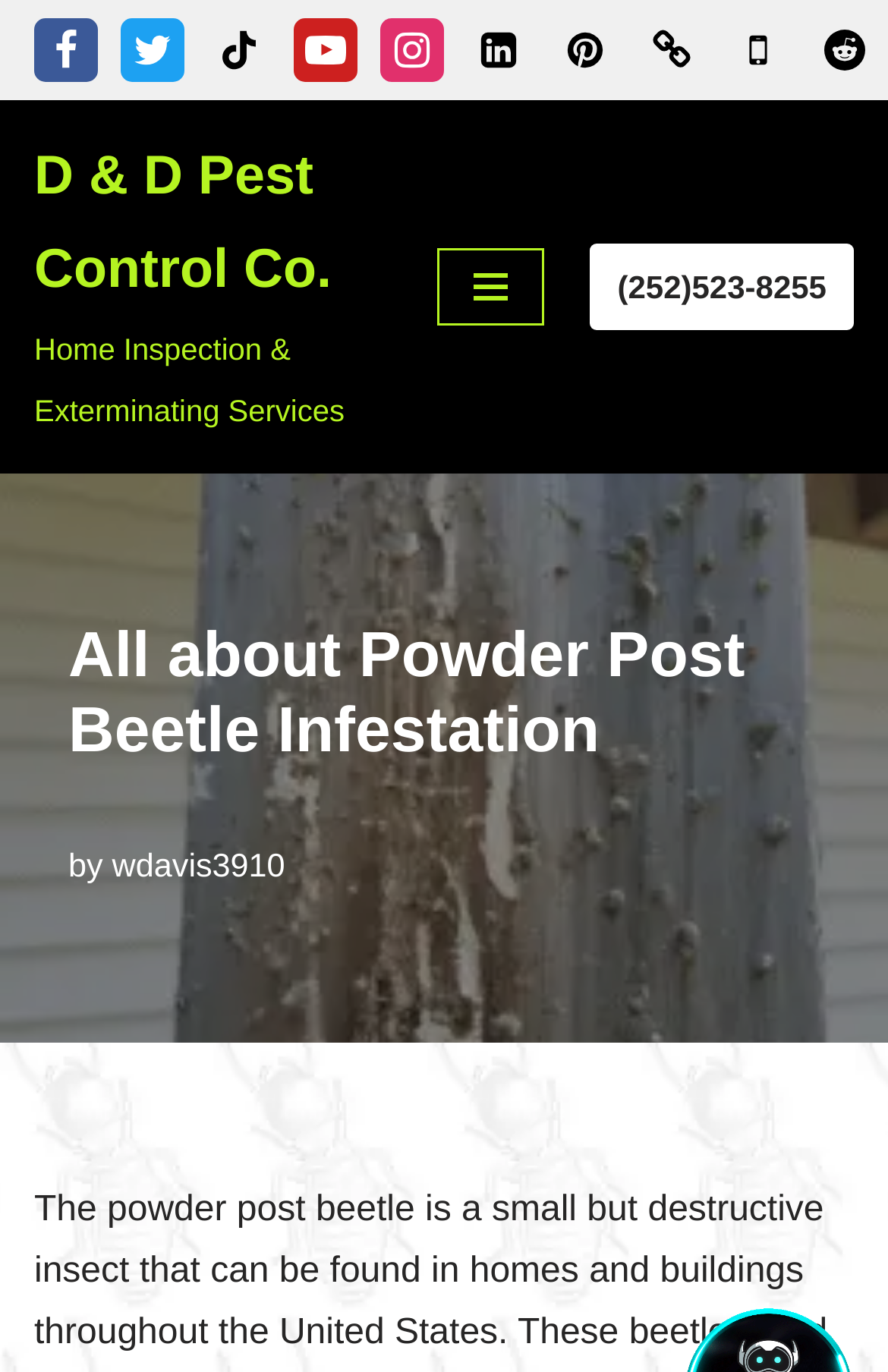What is the phone number mentioned on this webpage?
Respond with a short answer, either a single word or a phrase, based on the image.

(252)523-8255